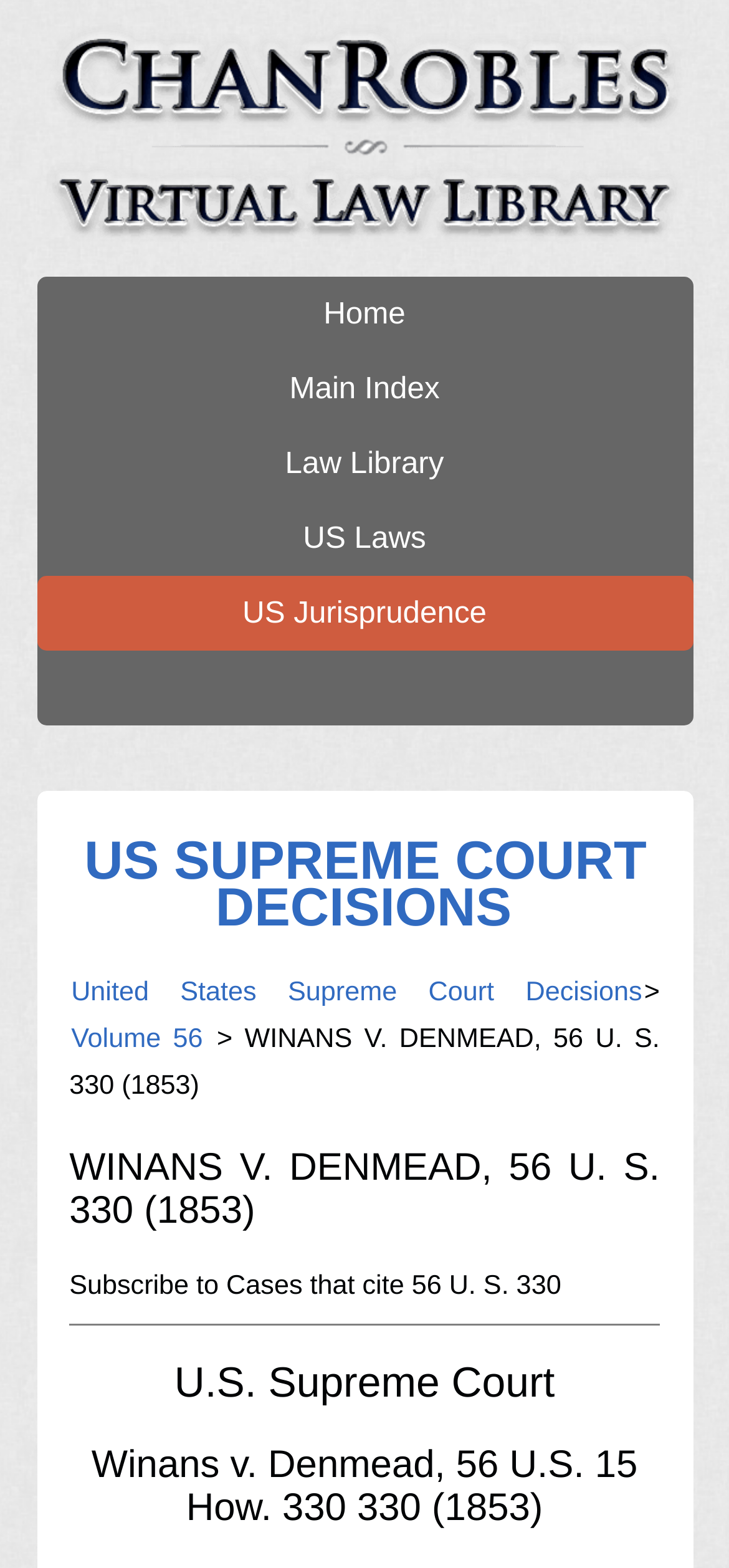Answer this question in one word or a short phrase: What is the name of the US Supreme Court case?

Winans v. Denmead